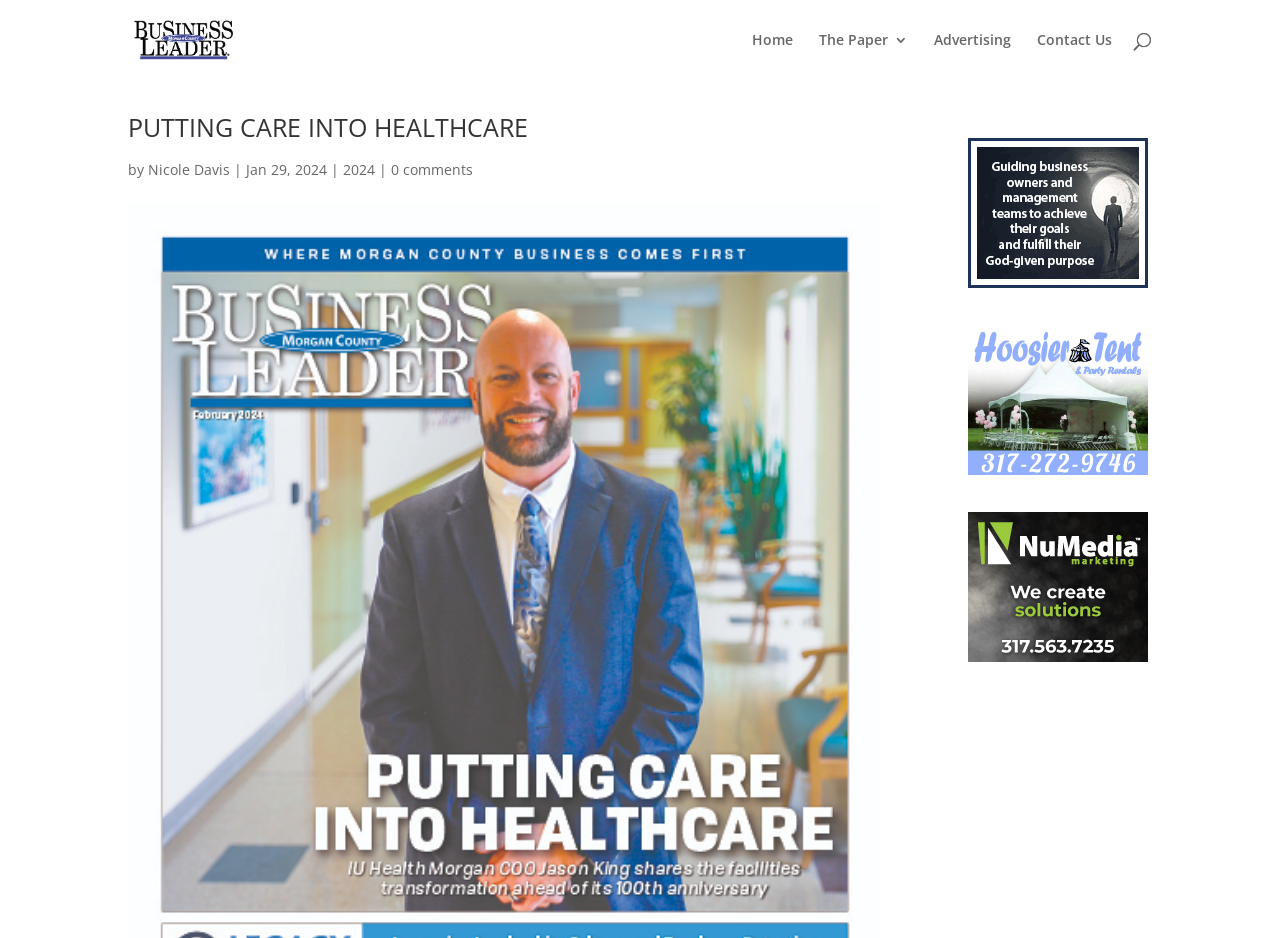Using the description "alt="Legacy Business Consultants"", locate and provide the bounding box of the UI element.

[0.756, 0.291, 0.897, 0.311]